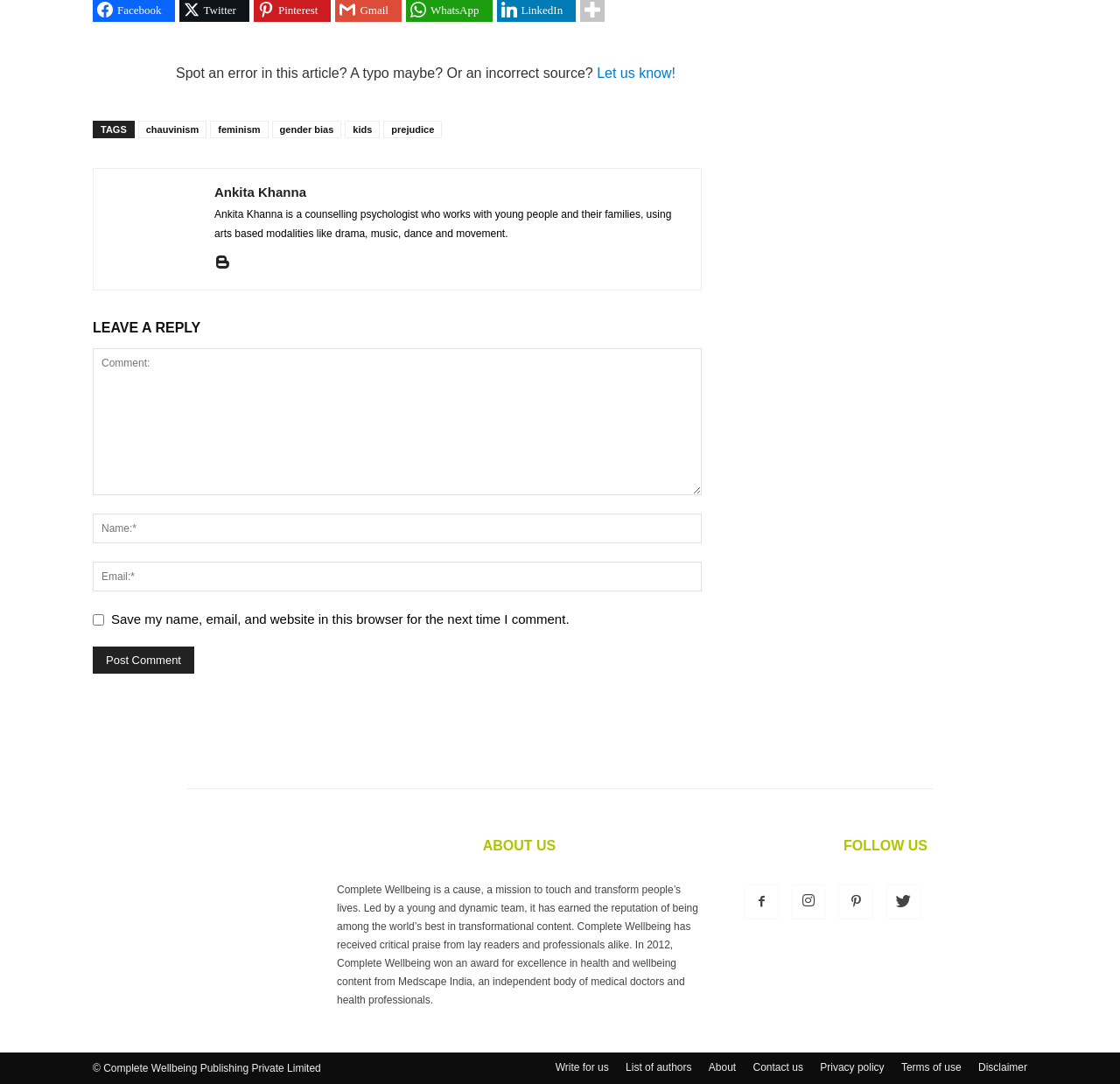Please specify the bounding box coordinates of the area that should be clicked to accomplish the following instruction: "Post a comment". The coordinates should consist of four float numbers between 0 and 1, i.e., [left, top, right, bottom].

[0.083, 0.597, 0.173, 0.622]